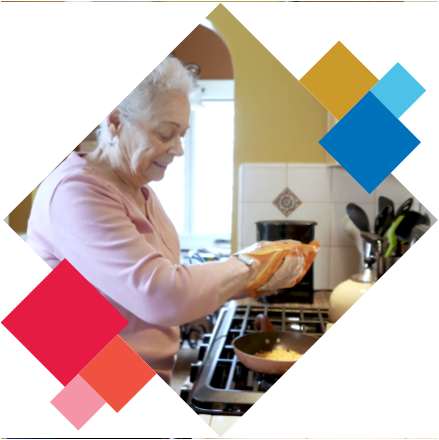List and describe all the prominent features within the image.

The image features an older woman joyfully cooking in her kitchen, showcasing the warmth and familiarity of home life. She is seen wearing a light pink top and is actively engaged in preparing a meal, with her hands skillfully handling ingredients. The kitchen environment is well-lit, highlighting the inviting atmosphere filled with kitchen tools and appliances, arranged neatly around her.

This scene resonates with the mission of CareGivers, which emphasizes the importance of tailored support for families dealing with dementia care. The image reflects a moment of everyday life, illustrating how CareGivers assists families by fostering independence and comfort in familiar settings. The essence of nurturing care and personalized attention is conveyed through her focused expression and the homey backdrop, symbolizing the comprehensive support that CareGivers aims to provide.